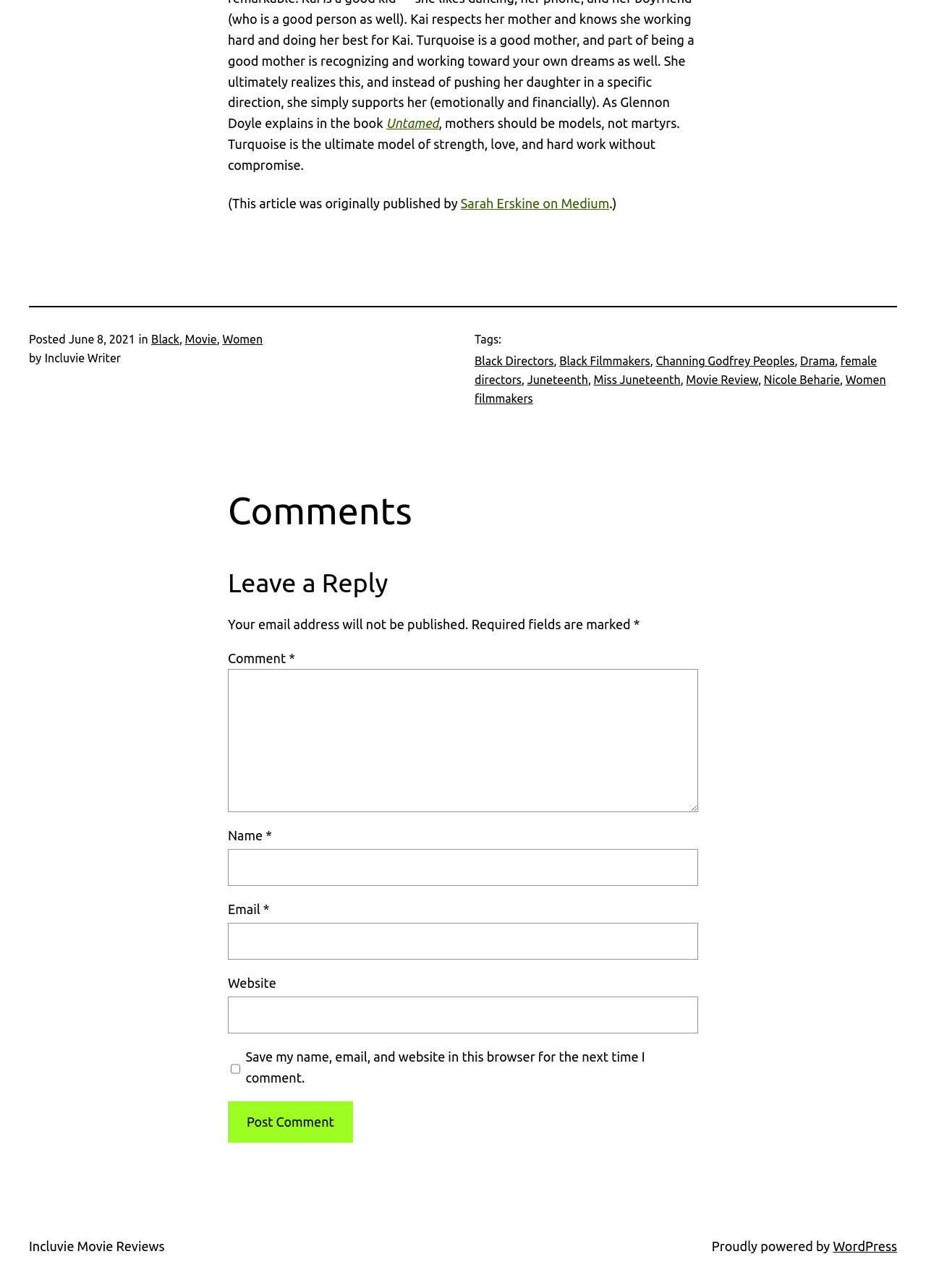Answer the following query with a single word or phrase:
What is the date of the article?

June 8, 2021